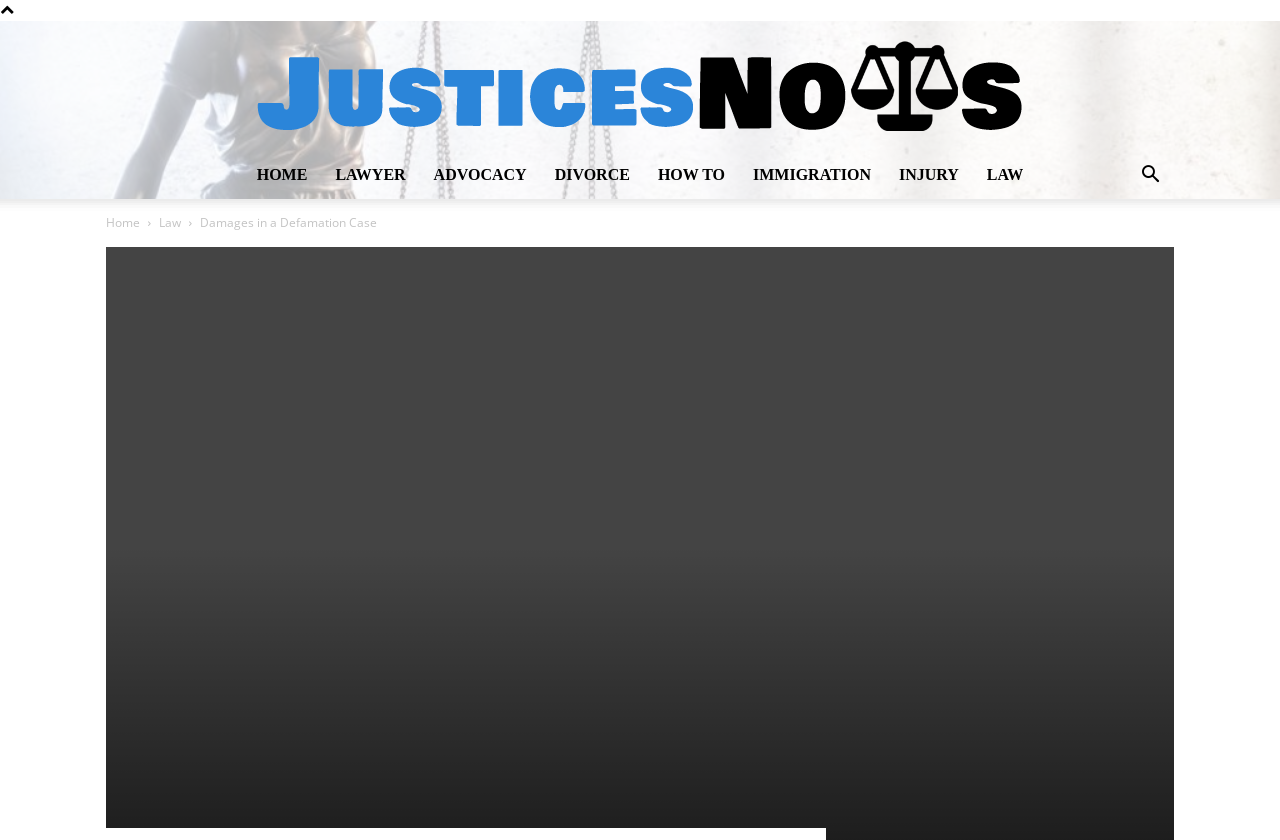What is the name of the law firm?
Please ensure your answer to the question is detailed and covers all necessary aspects.

The name of the law firm can be found at the top of the webpage, where it says 'JusticesNows' in a prominent link.